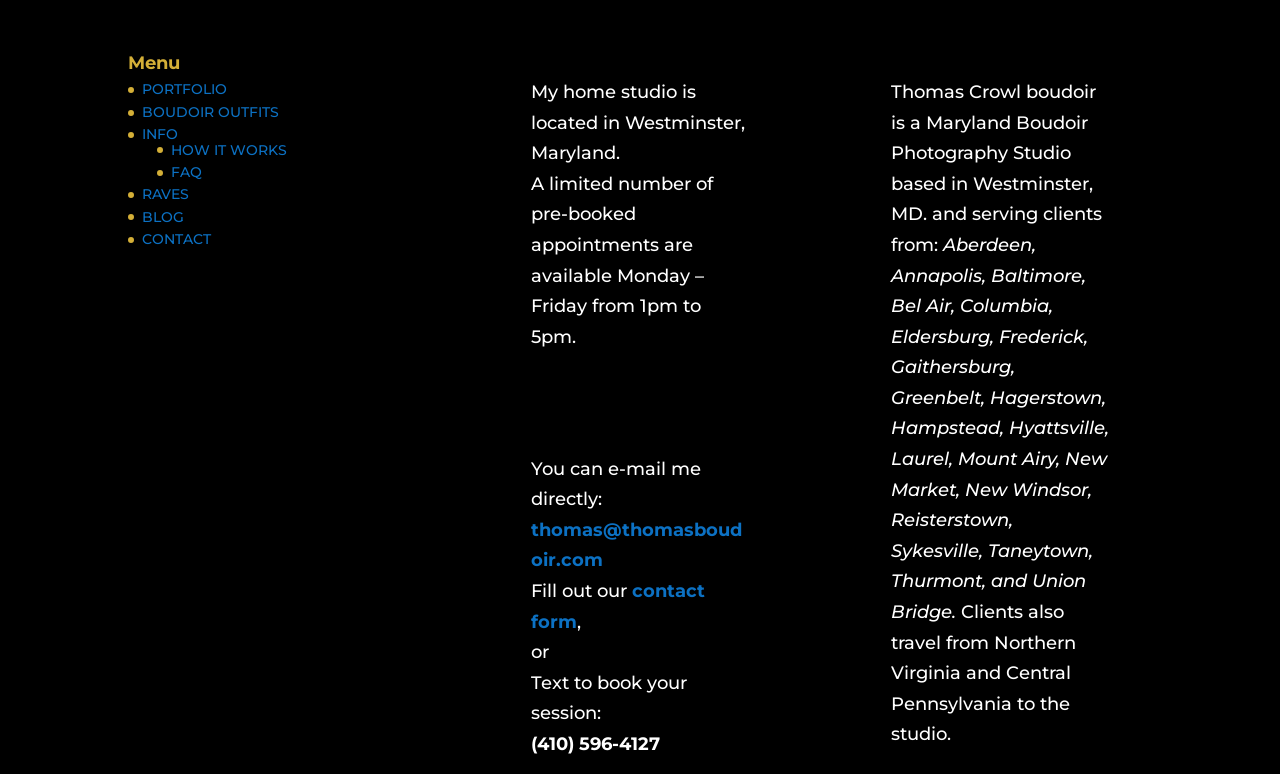Please locate the bounding box coordinates of the element that should be clicked to complete the given instruction: "View HOW IT WORKS".

[0.134, 0.182, 0.224, 0.205]